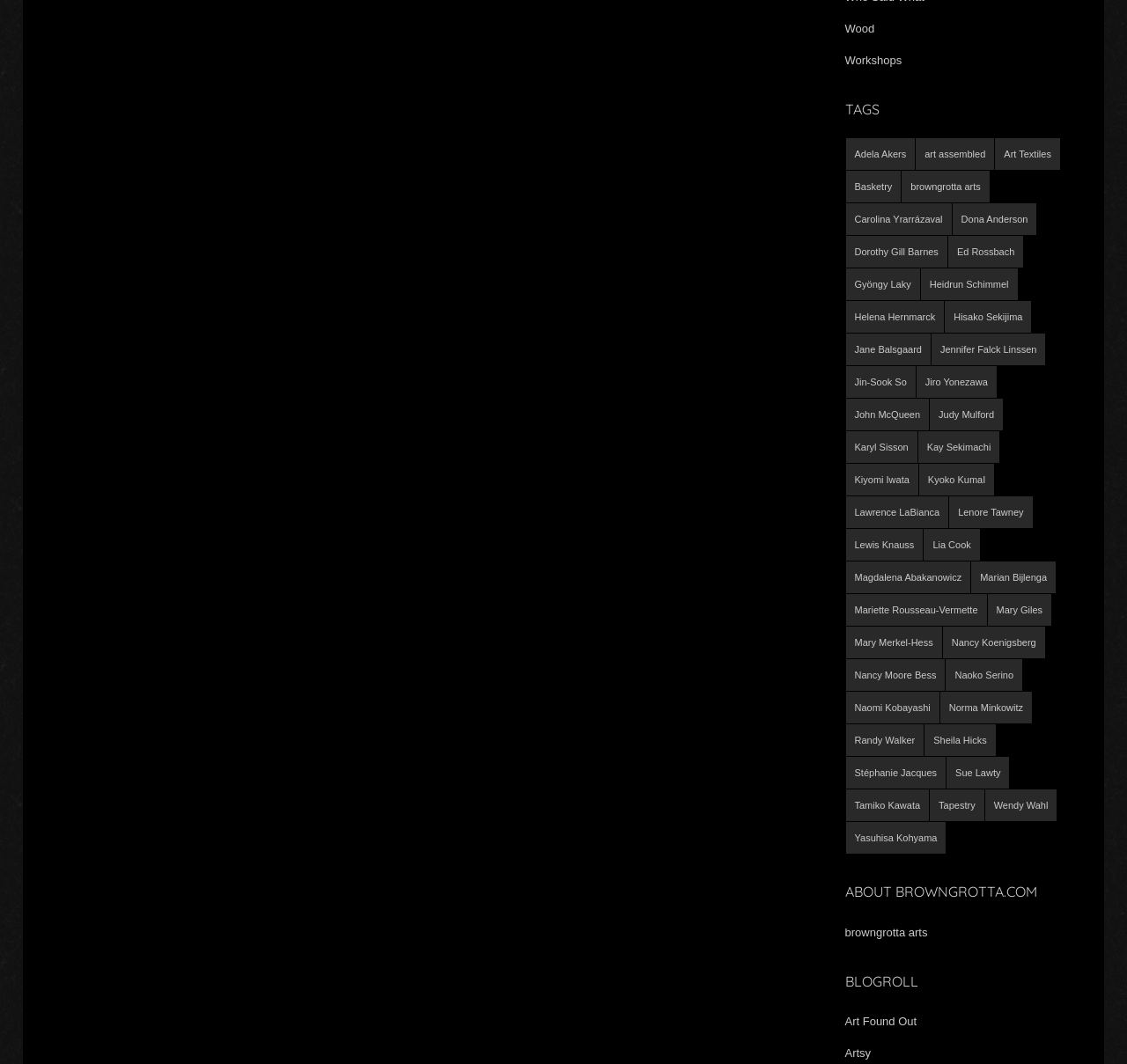Please locate the bounding box coordinates of the element that should be clicked to complete the given instruction: "Explore Art Textiles".

[0.883, 0.13, 0.941, 0.16]